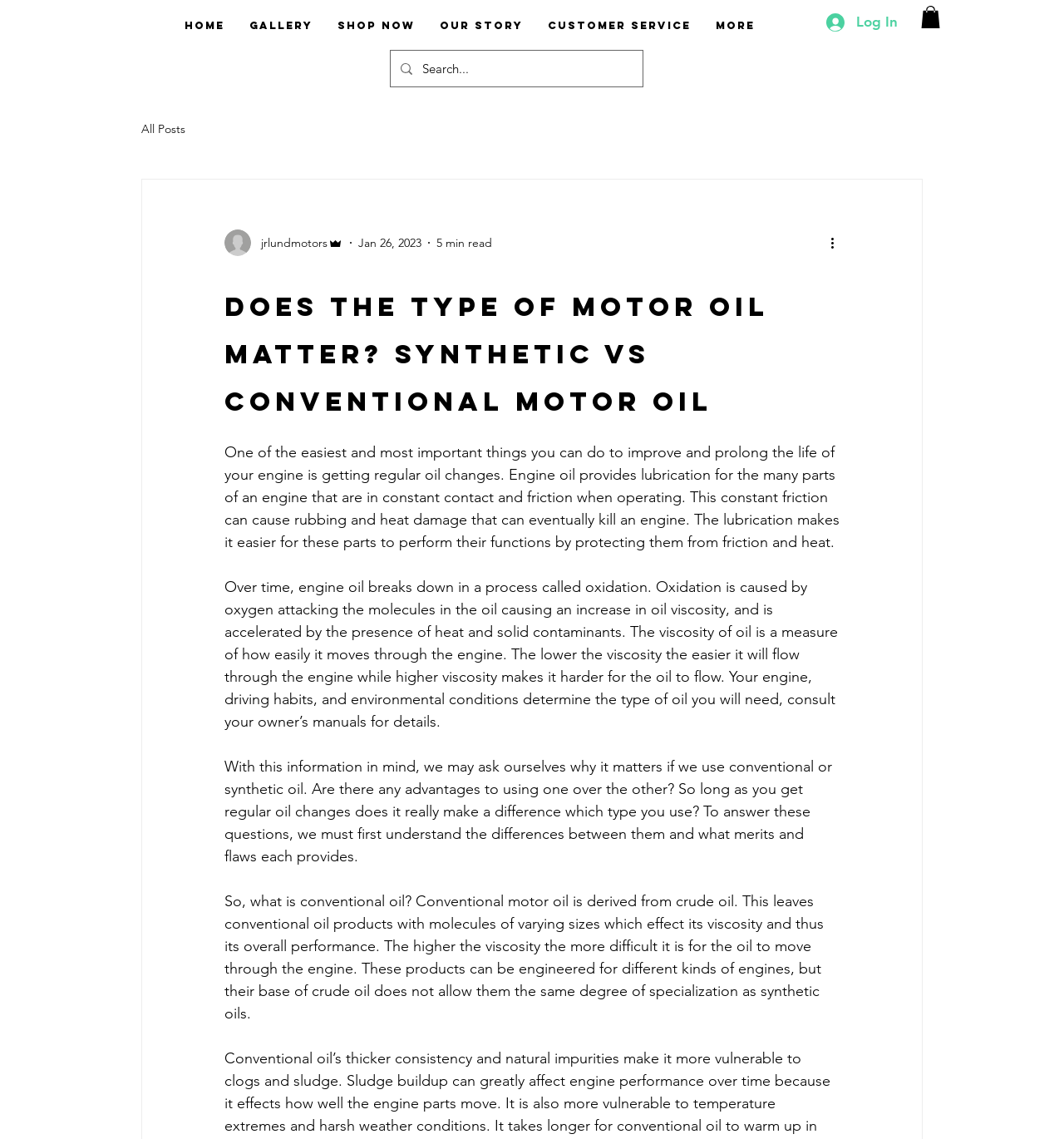Identify the bounding box for the given UI element using the description provided. Coordinates should be in the format (top-left x, top-left y, bottom-right x, bottom-right y) and must be between 0 and 1. Here is the description: Customer Service

[0.503, 0.005, 0.661, 0.04]